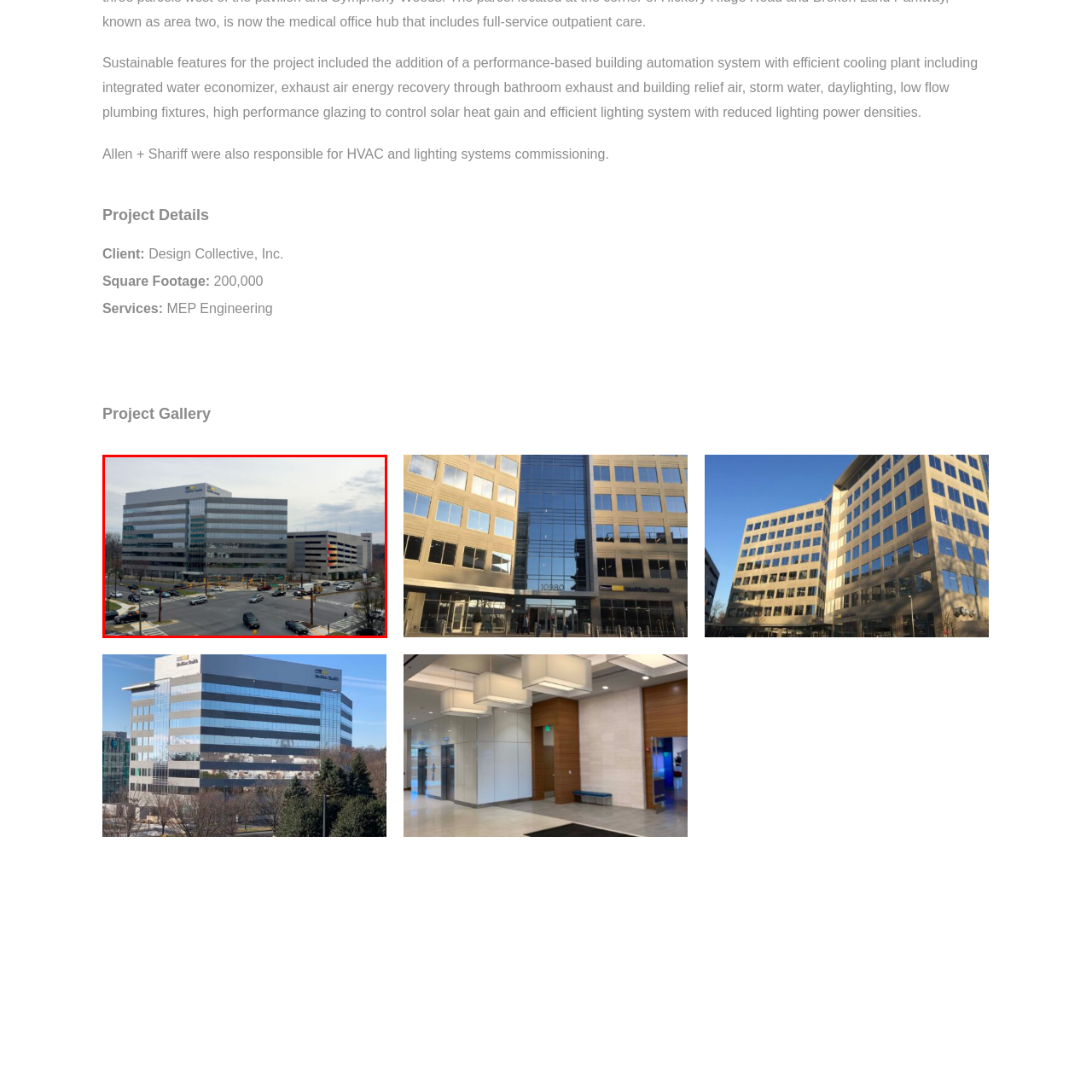Study the image surrounded by the red bounding box and respond as thoroughly as possible to the following question, using the image for reference: Are there cars on the roads?

The caption states that multiple lanes of traffic intersect, with cars navigating the roads, which clearly indicates the presence of cars on the roads.